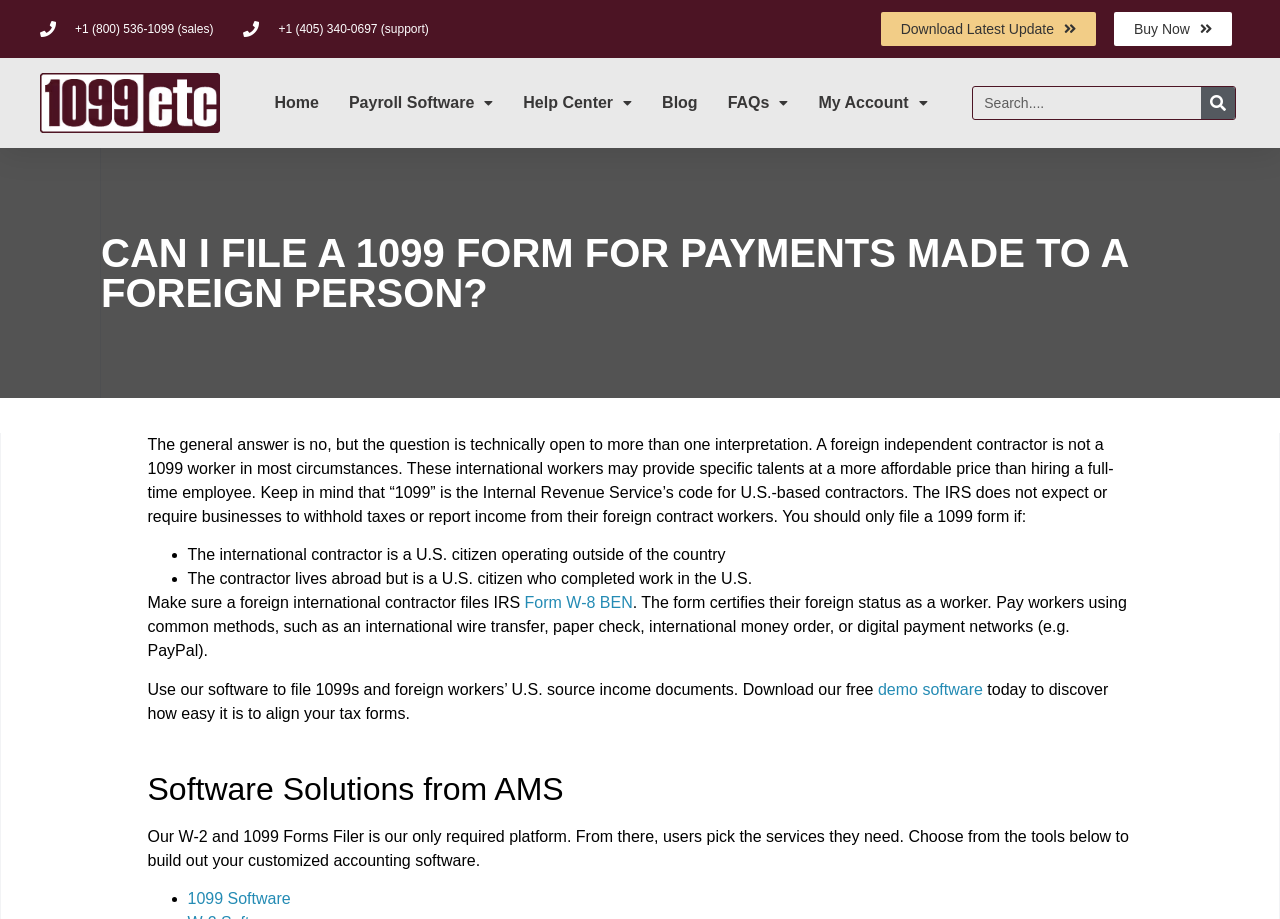Identify the bounding box coordinates of the HTML element based on this description: "Payroll Software".

[0.261, 0.087, 0.397, 0.137]